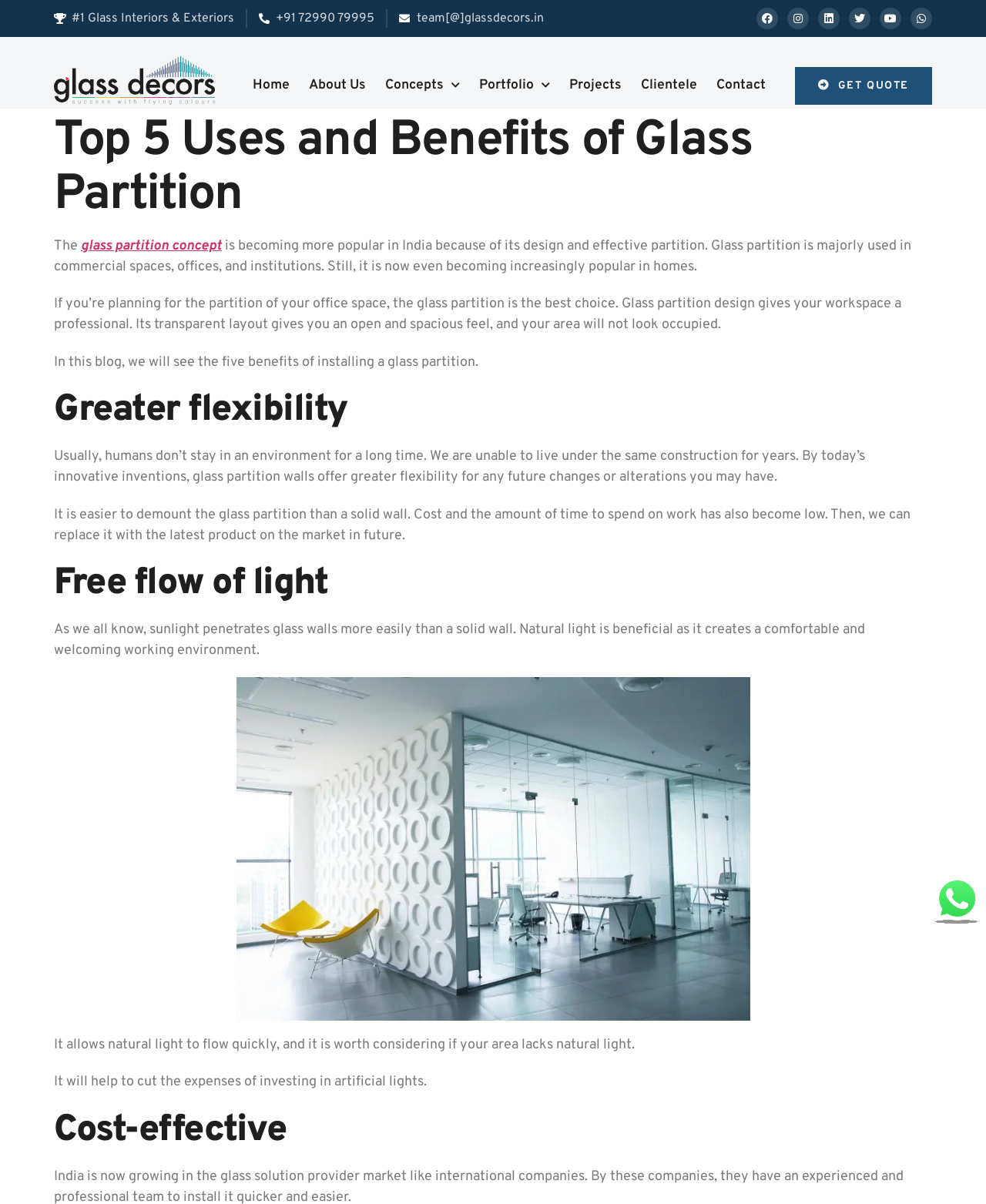What type of spaces is glass partition commonly used in?
Using the visual information, reply with a single word or short phrase.

Commercial spaces, offices, and institutions